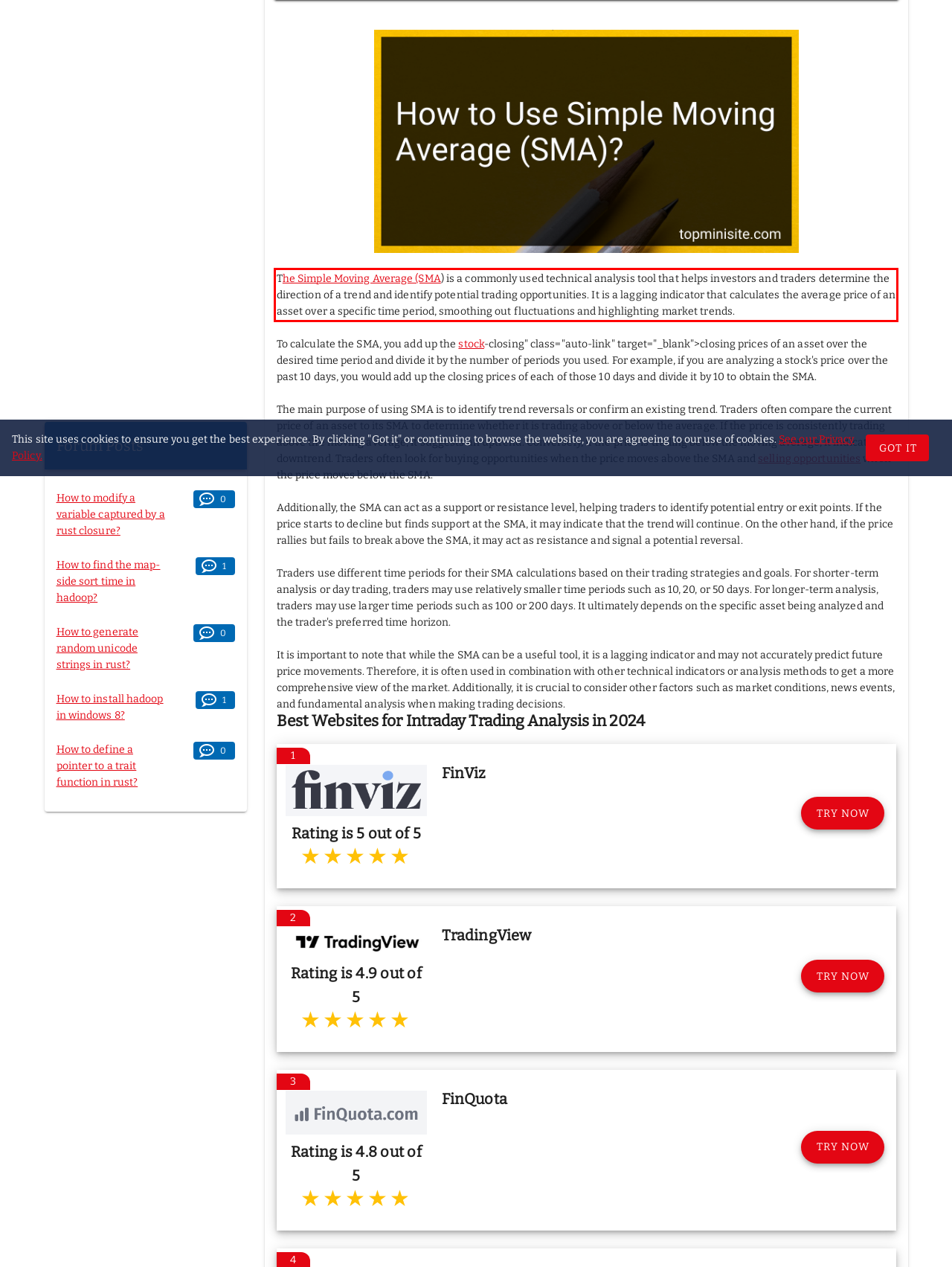You have a screenshot of a webpage with a UI element highlighted by a red bounding box. Use OCR to obtain the text within this highlighted area.

The Simple Moving Average (SMA) is a commonly used technical analysis tool that helps investors and traders determine the direction of a trend and identify potential trading opportunities. It is a lagging indicator that calculates the average price of an asset over a specific time period, smoothing out fluctuations and highlighting market trends.